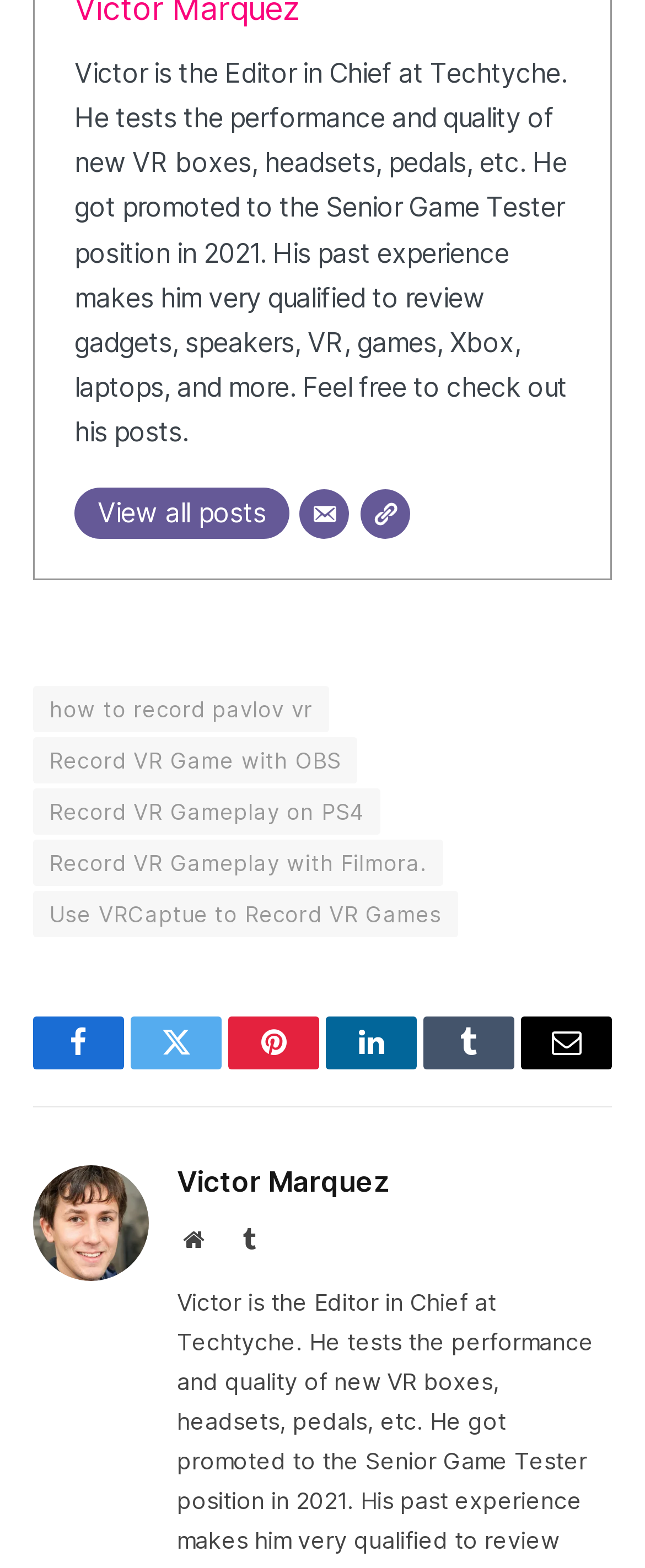Please determine the bounding box coordinates of the element to click on in order to accomplish the following task: "Follow on Facebook". Ensure the coordinates are four float numbers ranging from 0 to 1, i.e., [left, top, right, bottom].

[0.051, 0.648, 0.192, 0.682]